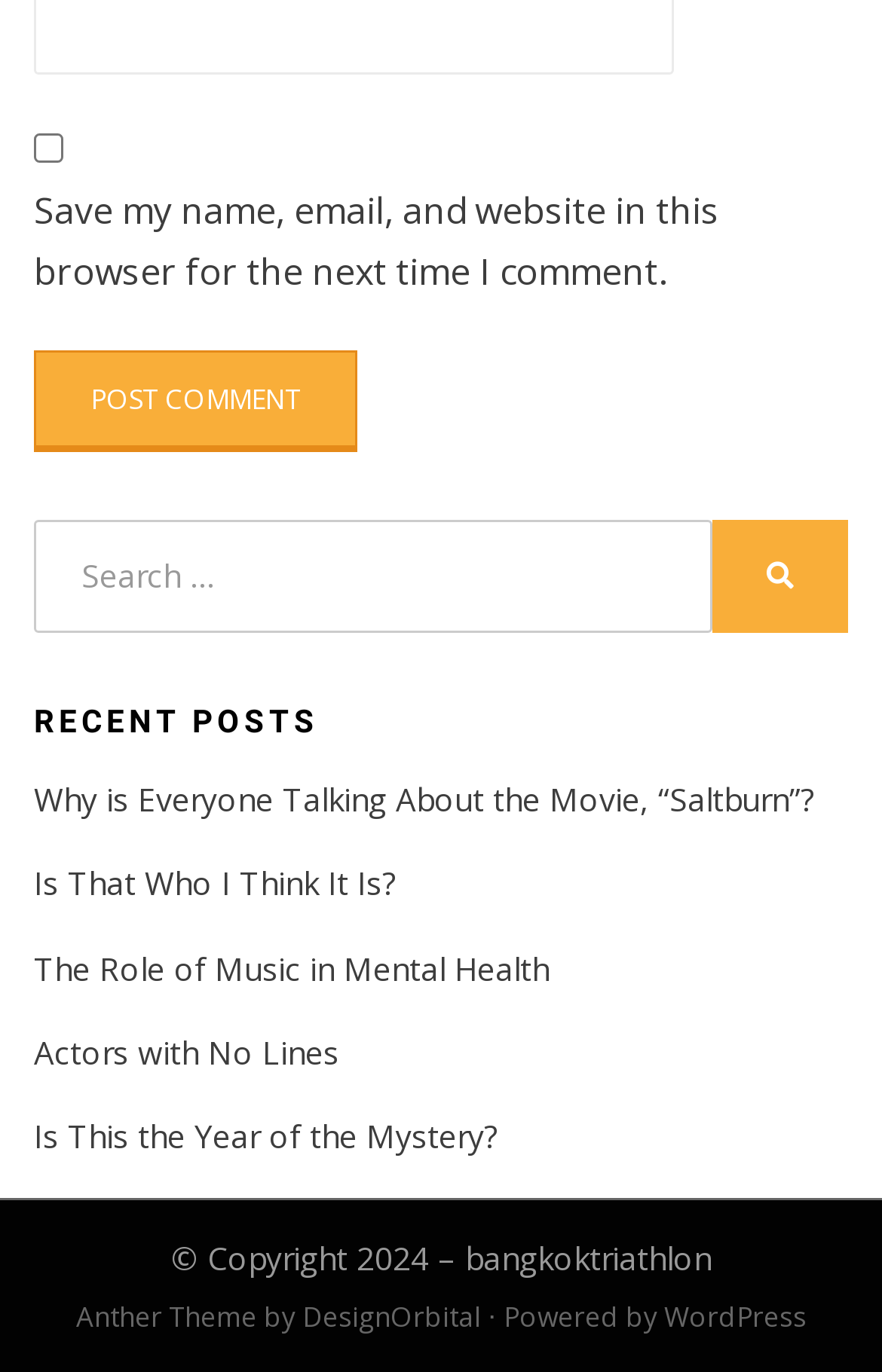Extract the bounding box coordinates of the UI element described: "Actors with No Lines". Provide the coordinates in the format [left, top, right, bottom] with values ranging from 0 to 1.

[0.038, 0.751, 0.385, 0.782]